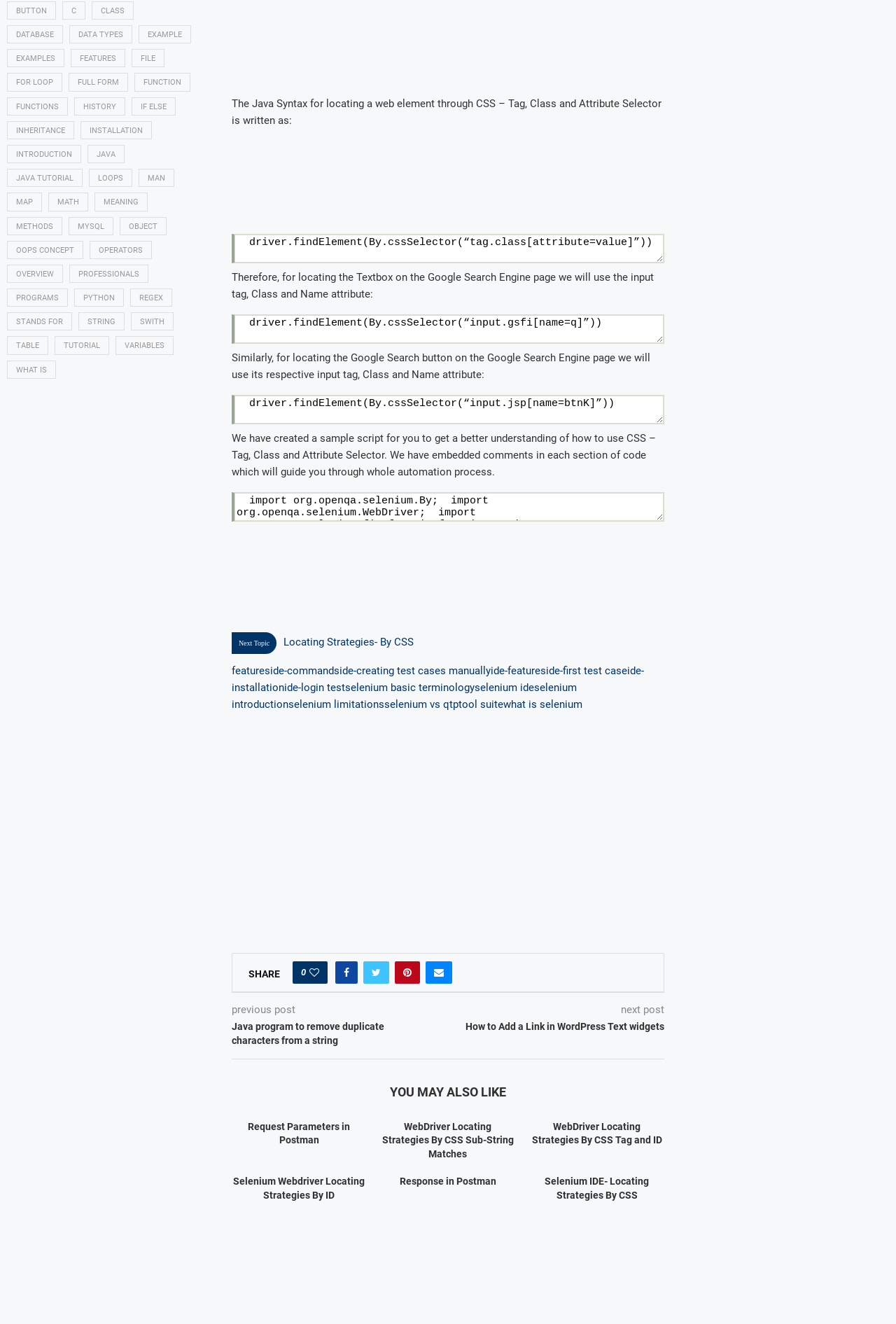Provide the bounding box coordinates of the area you need to click to execute the following instruction: "Go to the home page".

None